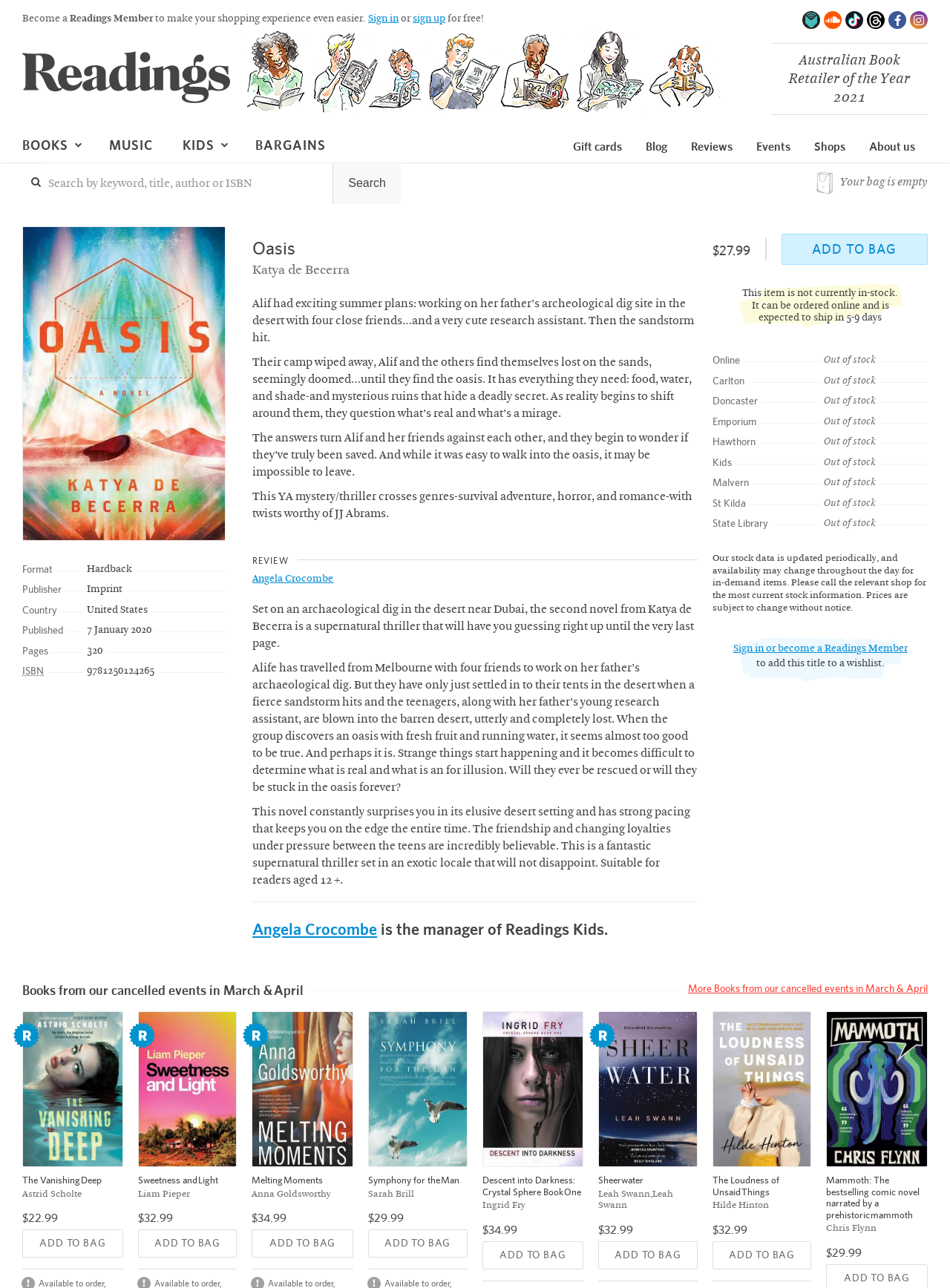What is the name of the book?
Please provide a detailed answer to the question.

The name of the book can be found in the heading element with the text 'Oasis, Katya de Becerra (9781250124265) — Readings Books' at the top of the webpage.